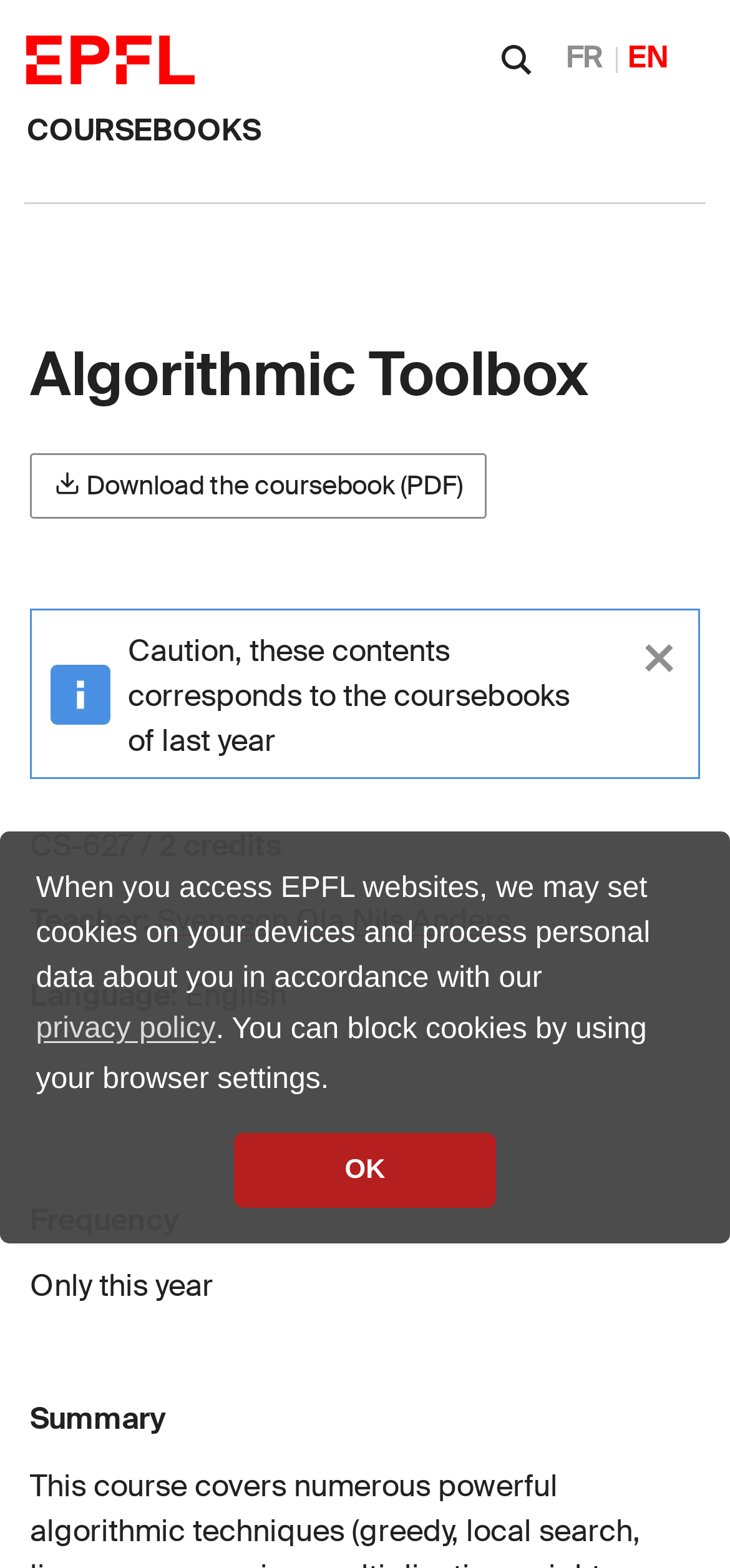Please give a one-word or short phrase response to the following question: 
Is the course available this year?

Yes